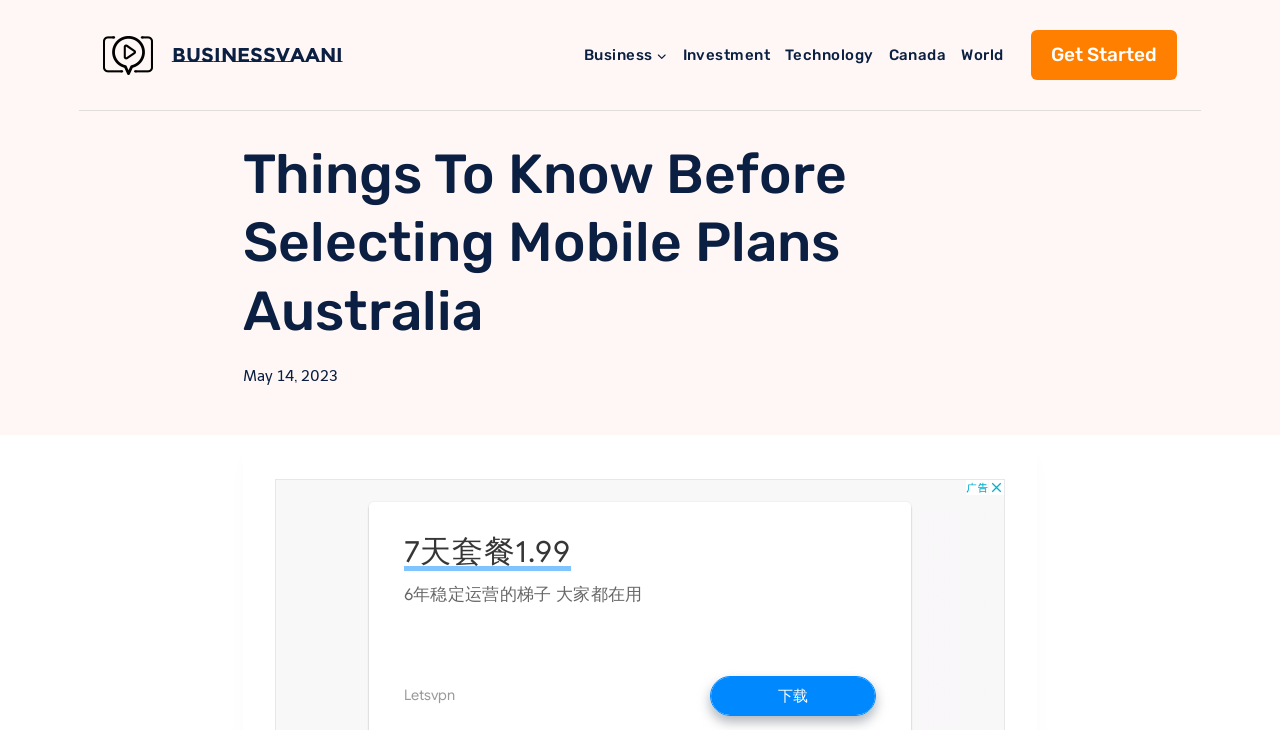Please give a short response to the question using one word or a phrase:
What is the text of the button in the navigation?

Expand child menu